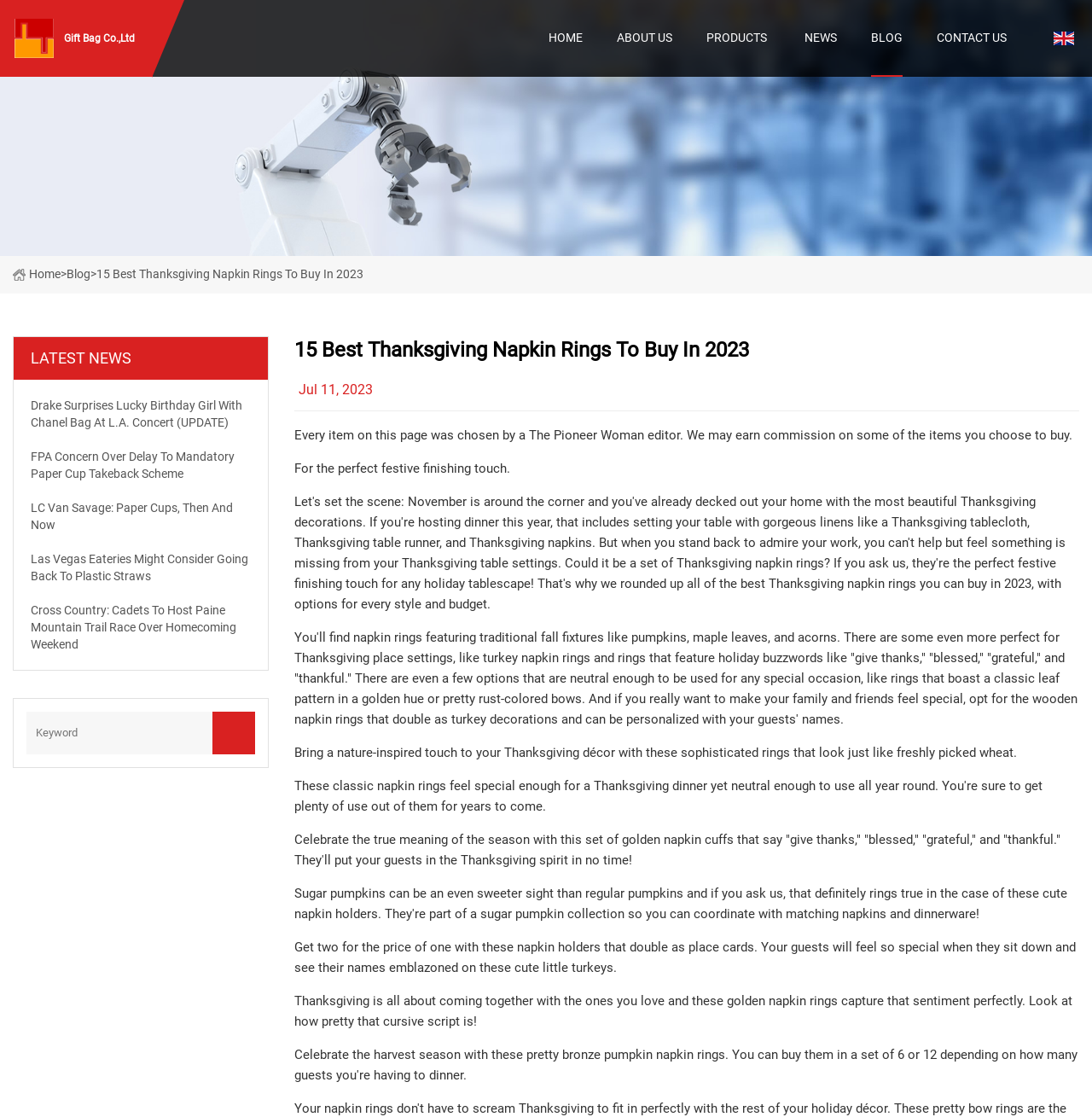Determine the title of the webpage and give its text content.

15 Best Thanksgiving Napkin Rings To Buy In 2023